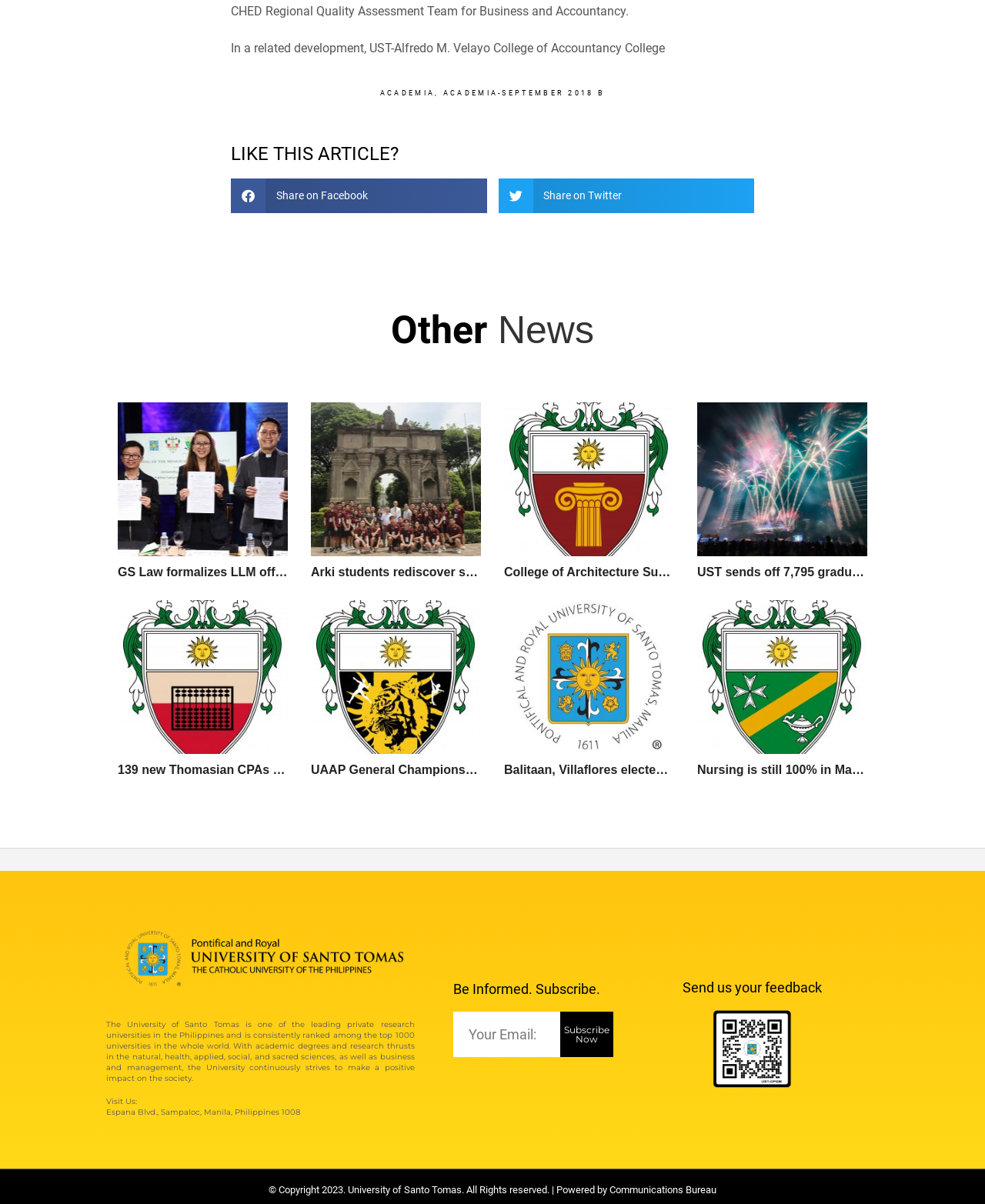Please locate the clickable area by providing the bounding box coordinates to follow this instruction: "Subscribe Now".

[0.568, 0.84, 0.623, 0.878]